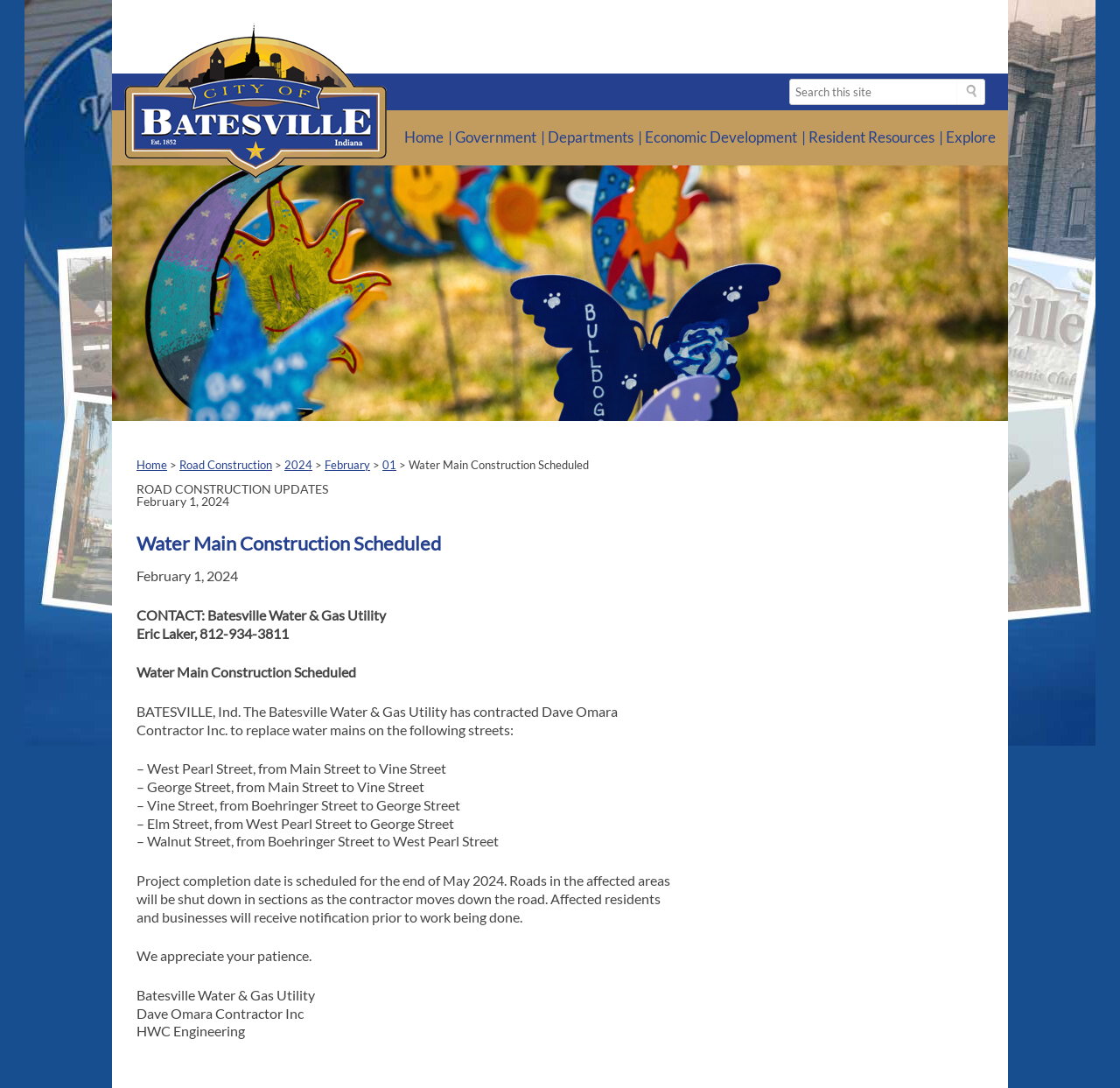Determine the primary headline of the webpage.

Water Main Construction Scheduled